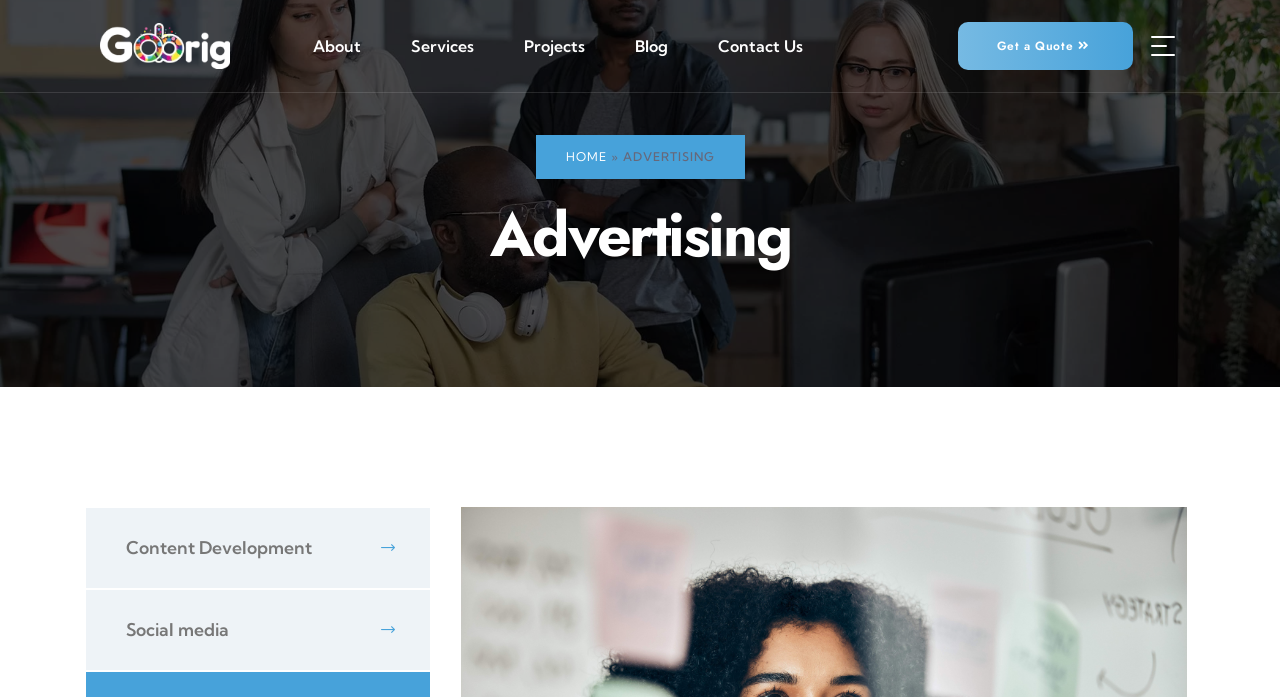Could you specify the bounding box coordinates for the clickable section to complete the following instruction: "Click on About"?

[0.213, 0.043, 0.29, 0.089]